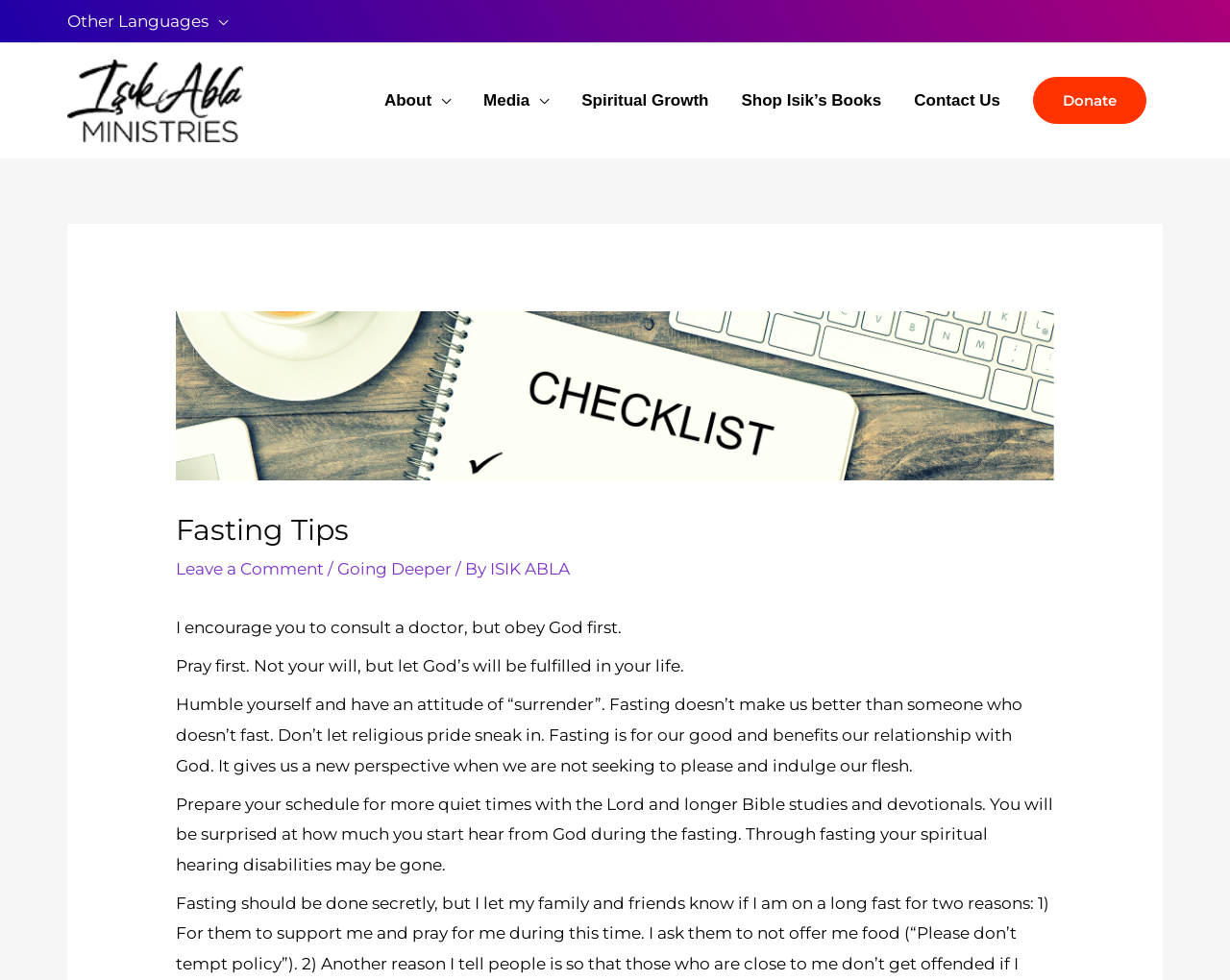Identify the bounding box coordinates for the UI element that matches this description: "Leave a Comment".

[0.143, 0.57, 0.264, 0.59]